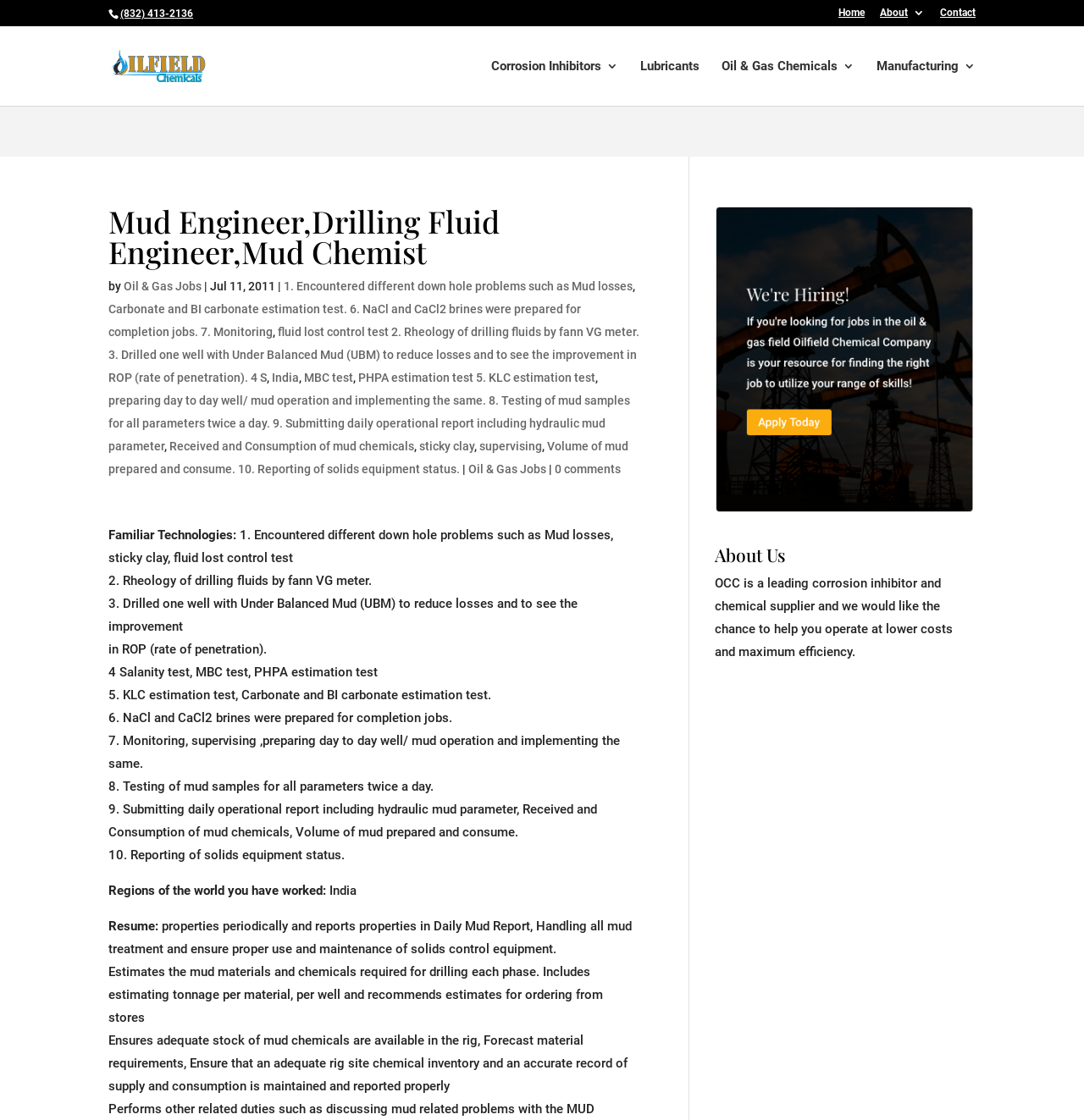Illustrate the webpage thoroughly, mentioning all important details.

This webpage appears to be a professional profile or resume of a Mud Engineer, Drilling Fluid Engineer, and Mud Chemist. At the top, there is a navigation menu with links to "Home", "About 3", and "Contact". Below this, there is a heading with the title "Mud Engineer, Drilling Fluid Engineer, Mud Chemist" and a link to "OCC - Houston, TX" with an accompanying image.

The main content of the page is divided into sections. The first section describes the professional's experience, with links to specific accomplishments and skills, such as "Encountered different down hole problems", "Rheology of drilling fluids", and "Drilled one well with Under Balanced Mud". These links are arranged in a list format, with some text descriptions and commas separating them.

Below this, there is a section titled "Familiar Technologies", which lists various technical skills and experiences, such as "Salanity test", "MBC test", and "PHPA estimation test". These are presented in a similar list format as before.

Further down, there is a section titled "Regions of the world you have worked", which lists "India" as the only region mentioned. This is followed by a section titled "Resume", which appears to be a summary of the professional's experience and skills.

On the right-hand side of the page, there is a separate section with a heading "About Us" and a paragraph of text describing OCC, a leading corrosion inhibitor and chemical supplier.

Overall, the webpage is focused on presenting the professional's experience, skills, and accomplishments in the field of mud engineering and drilling fluids.